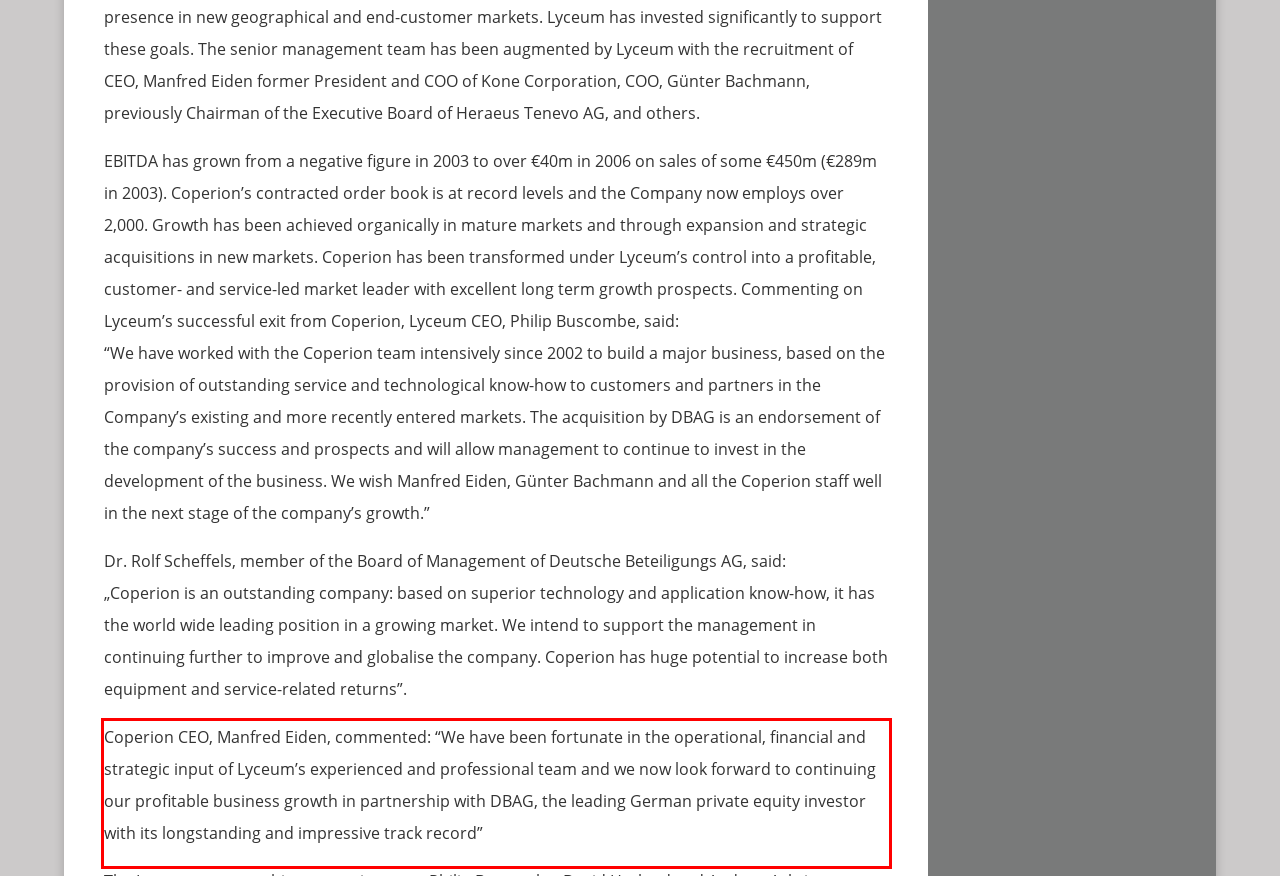Observe the screenshot of the webpage that includes a red rectangle bounding box. Conduct OCR on the content inside this red bounding box and generate the text.

Coperion CEO, Manfred Eiden, commented: “We have been fortunate in the operational, financial and strategic input of Lyceum’s experienced and professional team and we now look forward to continuing our profitable business growth in partnership with DBAG, the leading German private equity investor with its longstanding and impressive track record”